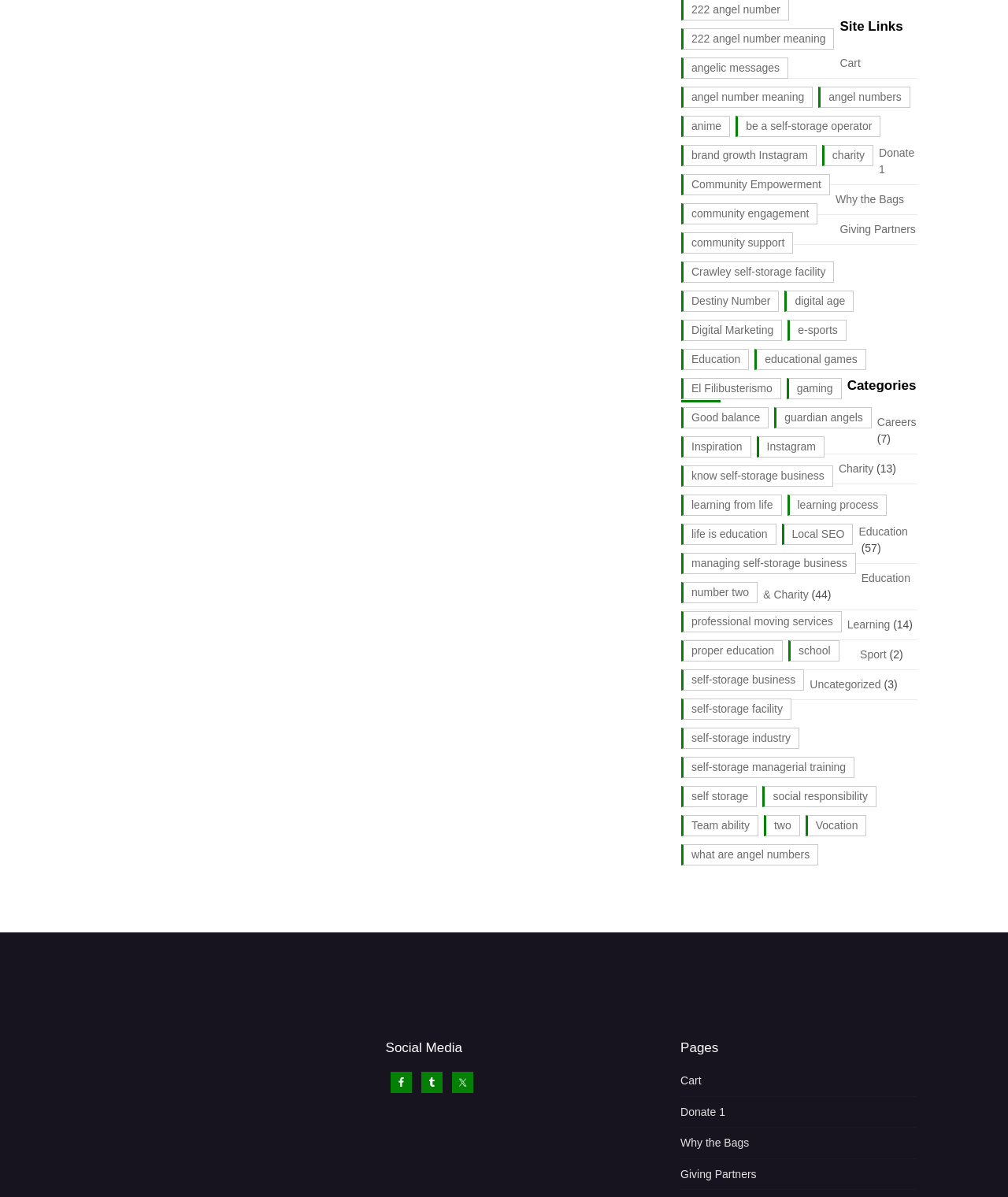How many items are under the category Education? Please answer the question using a single word or phrase based on the image.

57